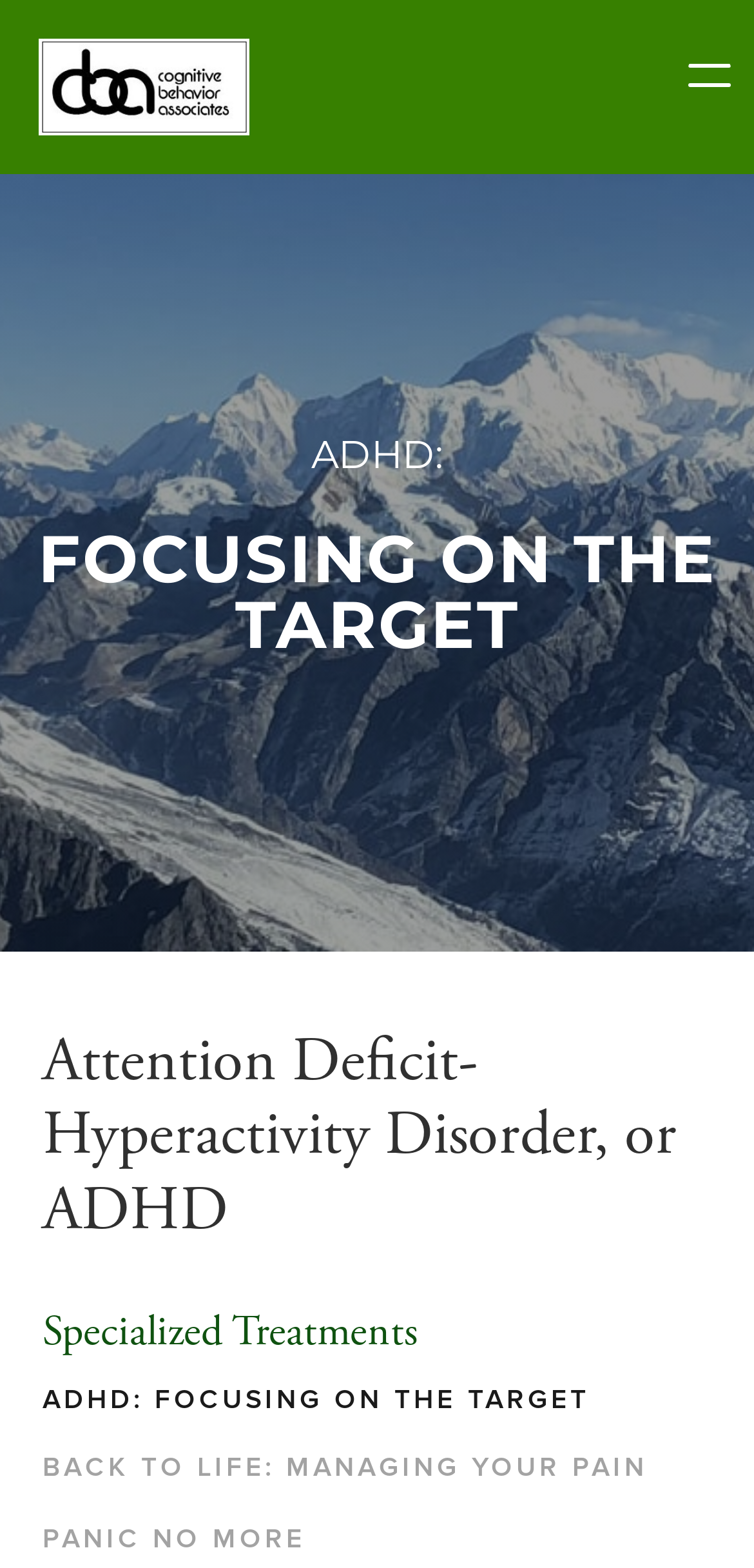How many links are present in the main heading section?
Refer to the image and give a detailed answer to the question.

The main heading section is identified by the 'FOCUSING ON THE TARGET' heading. Within this section, there are three links: 'ADHD: FOCUSING ON THE TARGET', 'BACK TO LIFE: MANAGING YOUR PAIN', and 'Attention Deficit-Hyperactivity Disorder, or ADHD'.